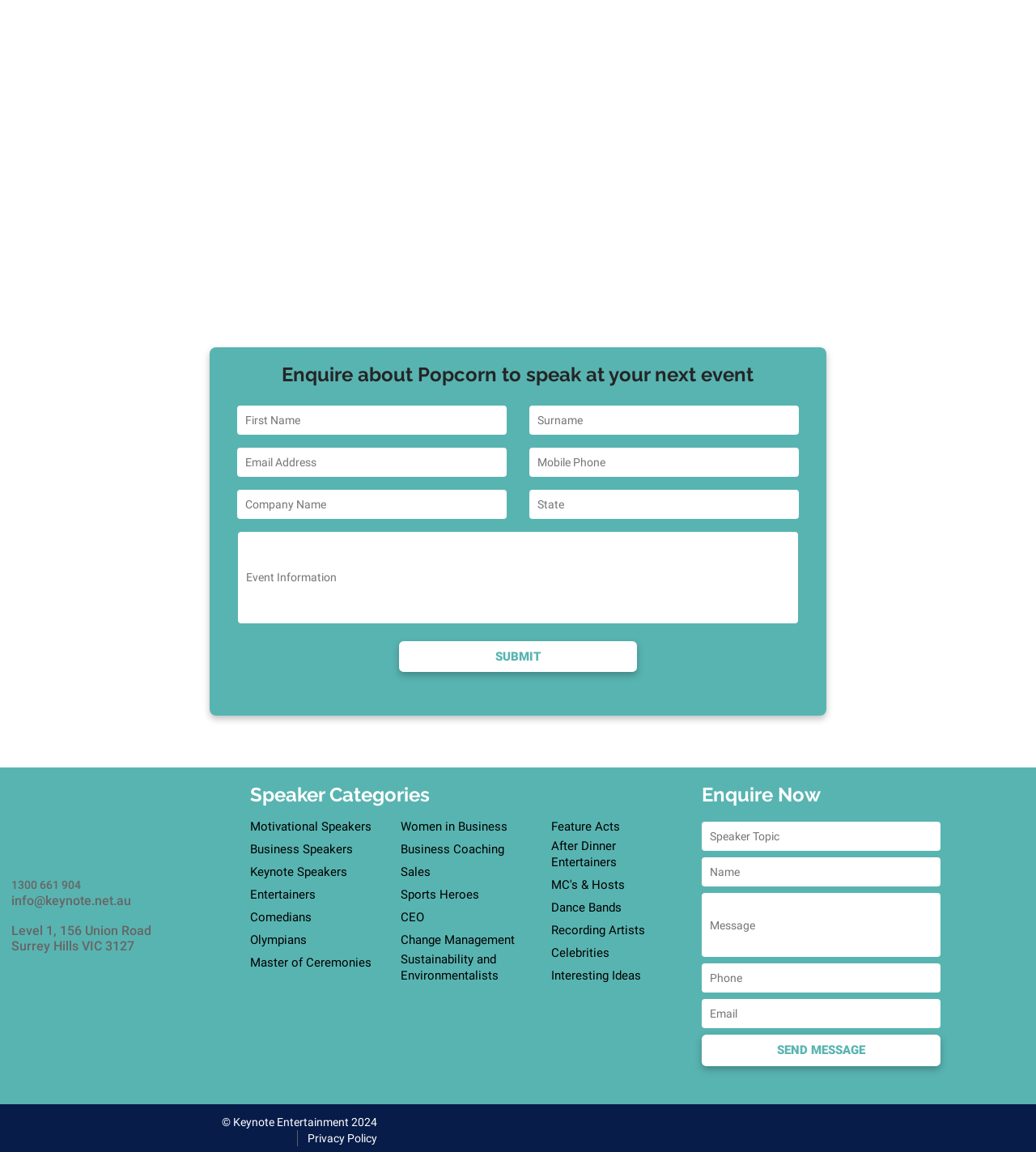Identify the bounding box coordinates for the element that needs to be clicked to fulfill this instruction: "Enquire about a speaker". Provide the coordinates in the format of four float numbers between 0 and 1: [left, top, right, bottom].

[0.216, 0.316, 0.784, 0.339]